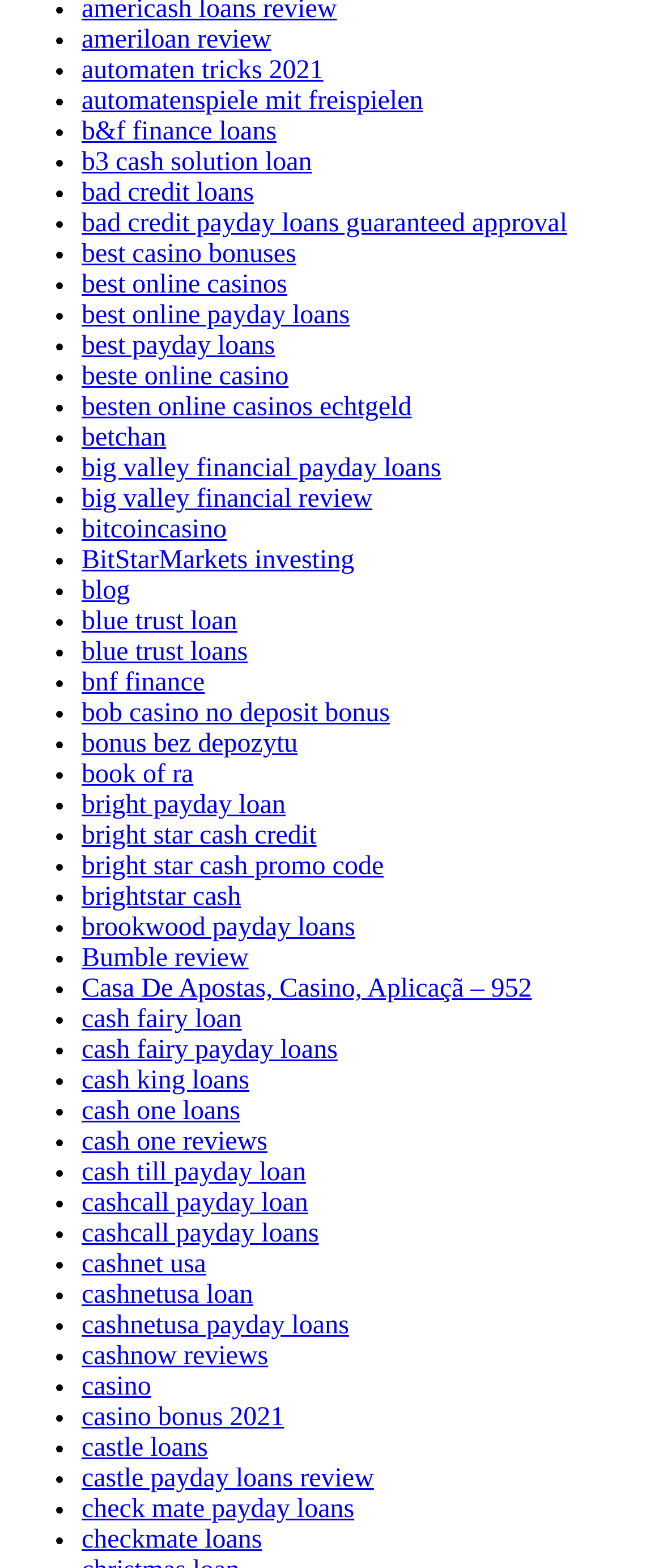Use a single word or phrase to answer the question:
What is the longest link text on the webpage?

Casa De Apostas, Casino, Aplicaçã – 952